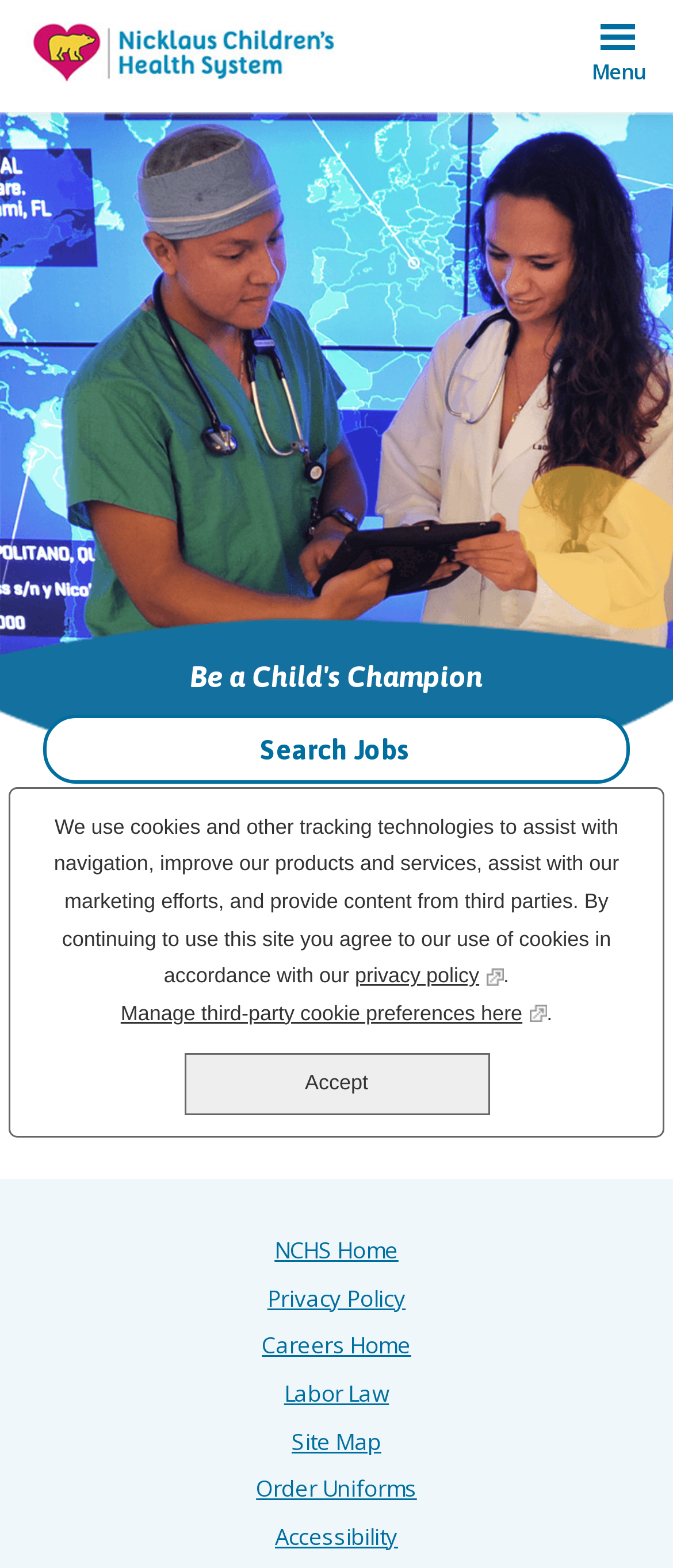Extract the bounding box coordinates for the UI element described by the text: "Site Map". The coordinates should be in the form of [left, top, right, bottom] with values between 0 and 1.

[0.433, 0.909, 0.567, 0.929]